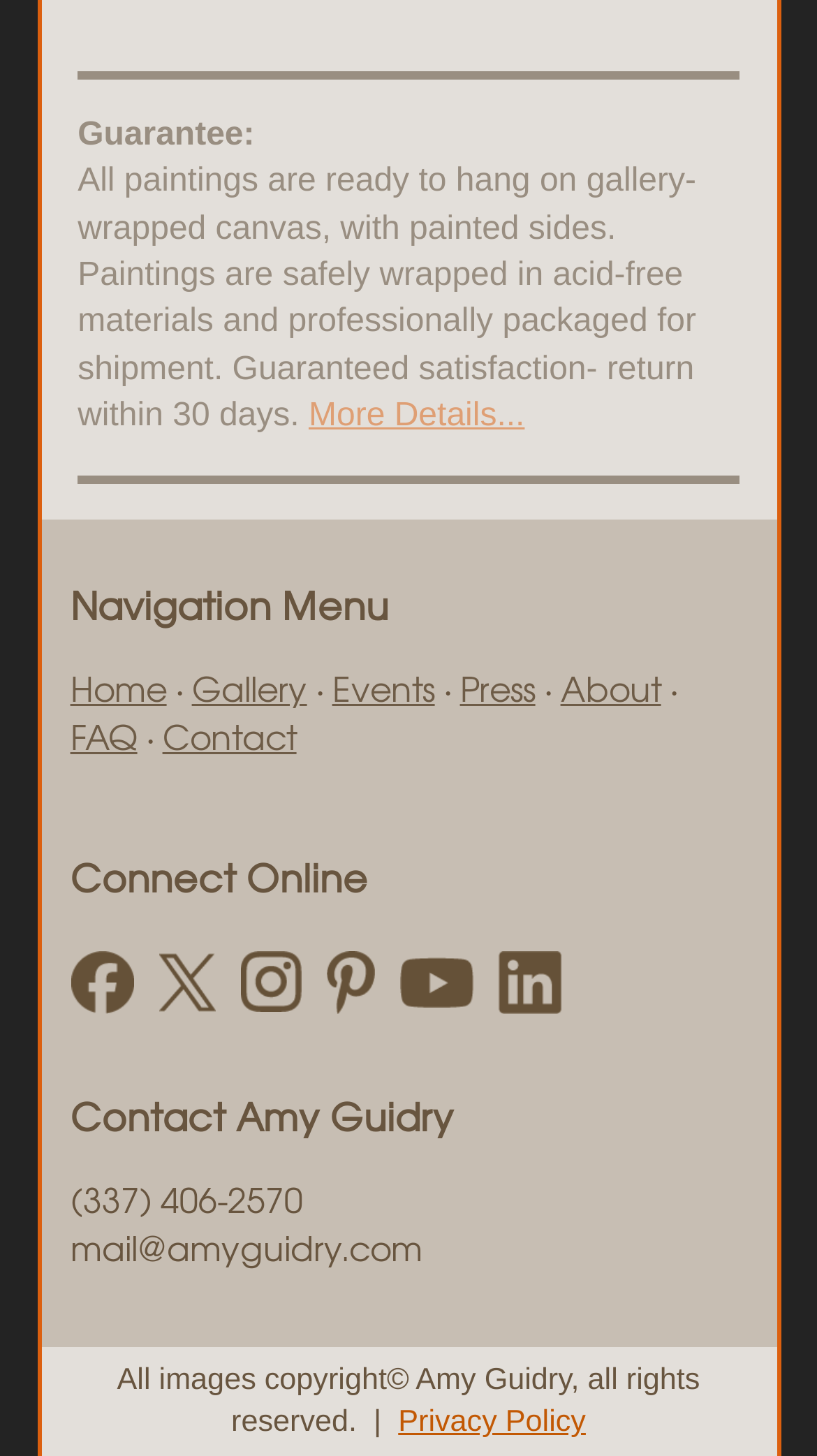Specify the bounding box coordinates for the region that must be clicked to perform the given instruction: "Click on 'Home'".

[0.086, 0.455, 0.204, 0.49]